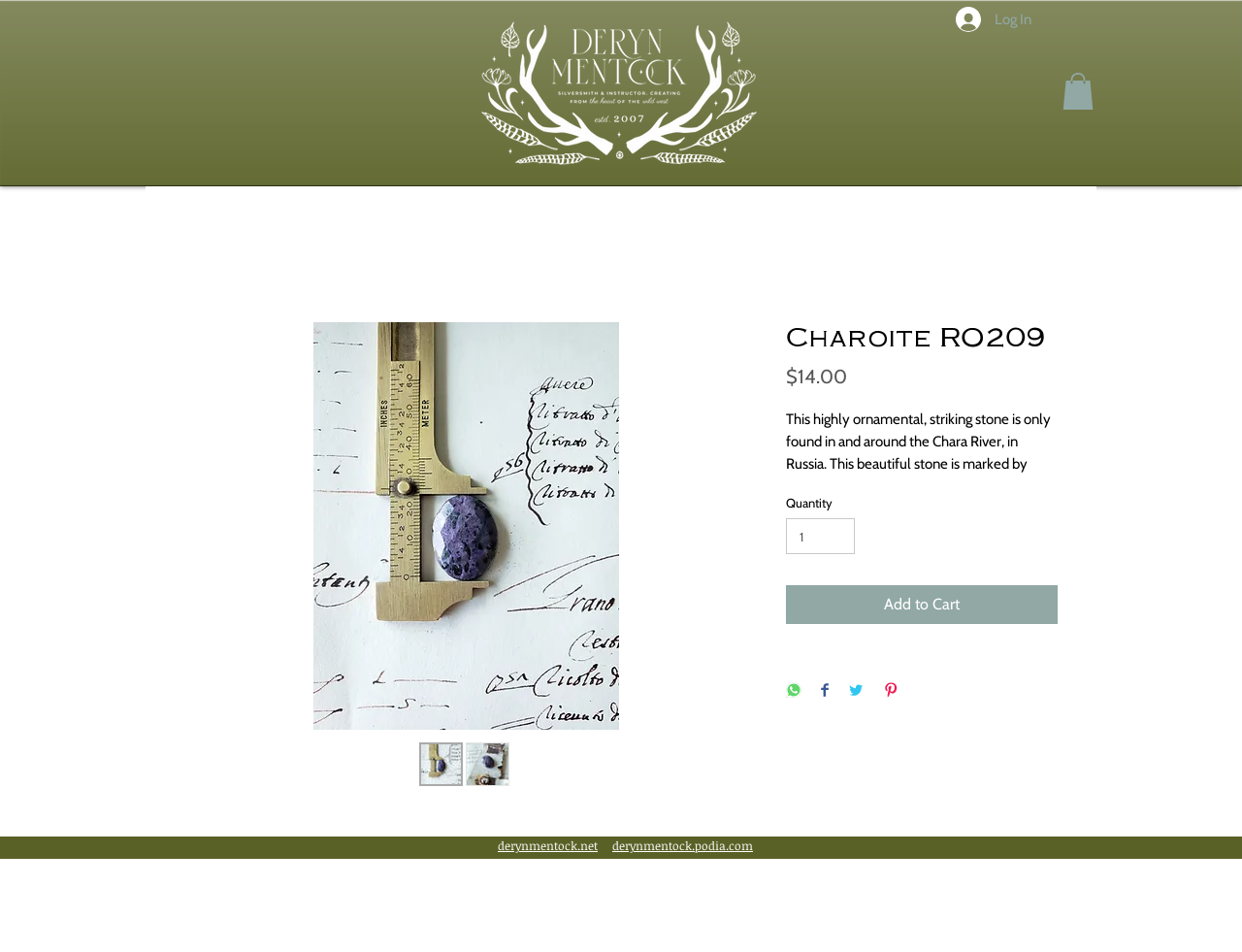What is the size of Charoite RO209?
Using the details shown in the screenshot, provide a comprehensive answer to the question.

The size of Charoite RO209 is mentioned in the webpage as 'Measures 26x20mm'.